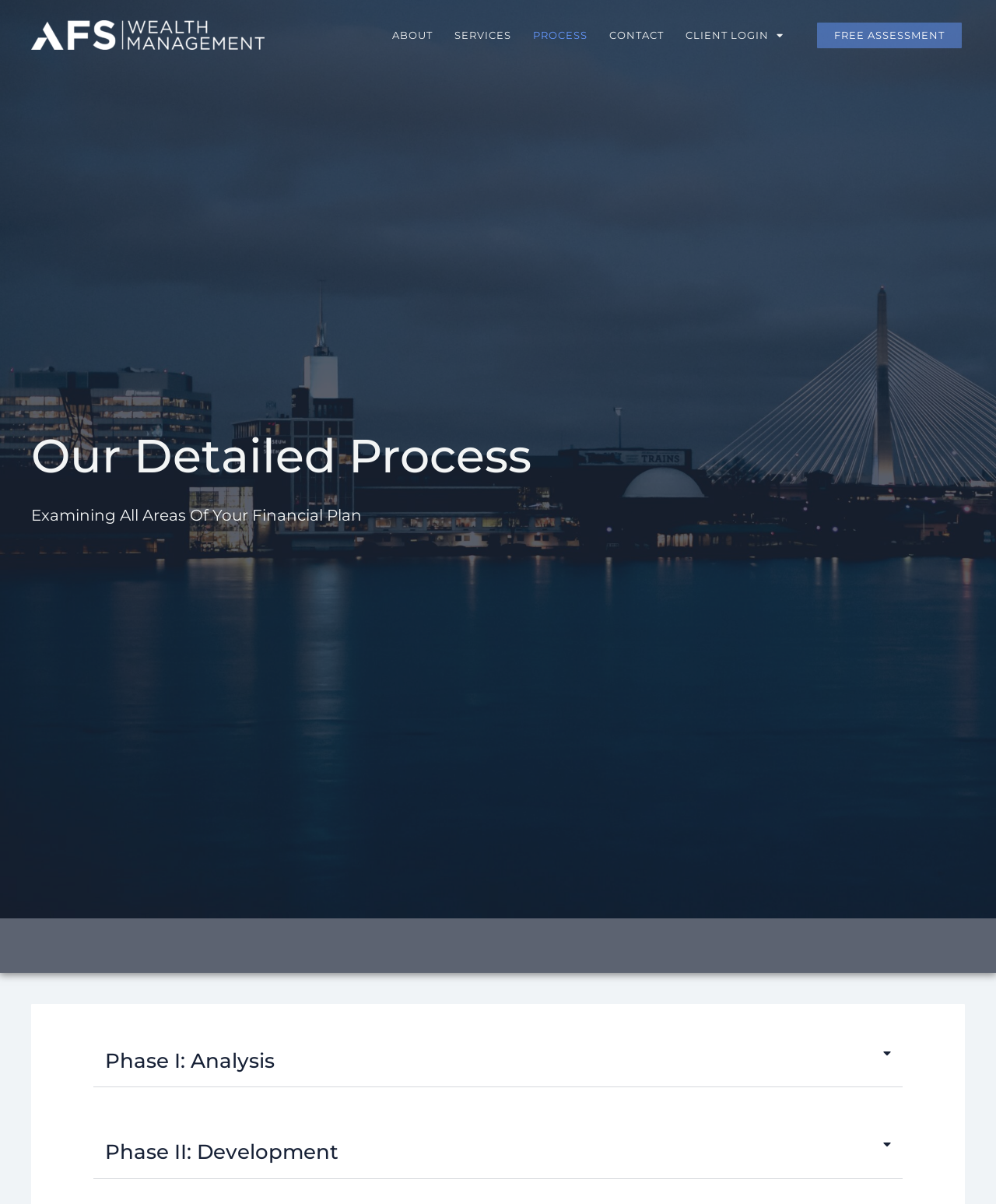How many phases are in the process?
Using the information presented in the image, please offer a detailed response to the question.

By examining the webpage, I found two buttons labeled 'Phase I: Analysis' and 'Phase II: Development', which suggests that the process consists of two phases.